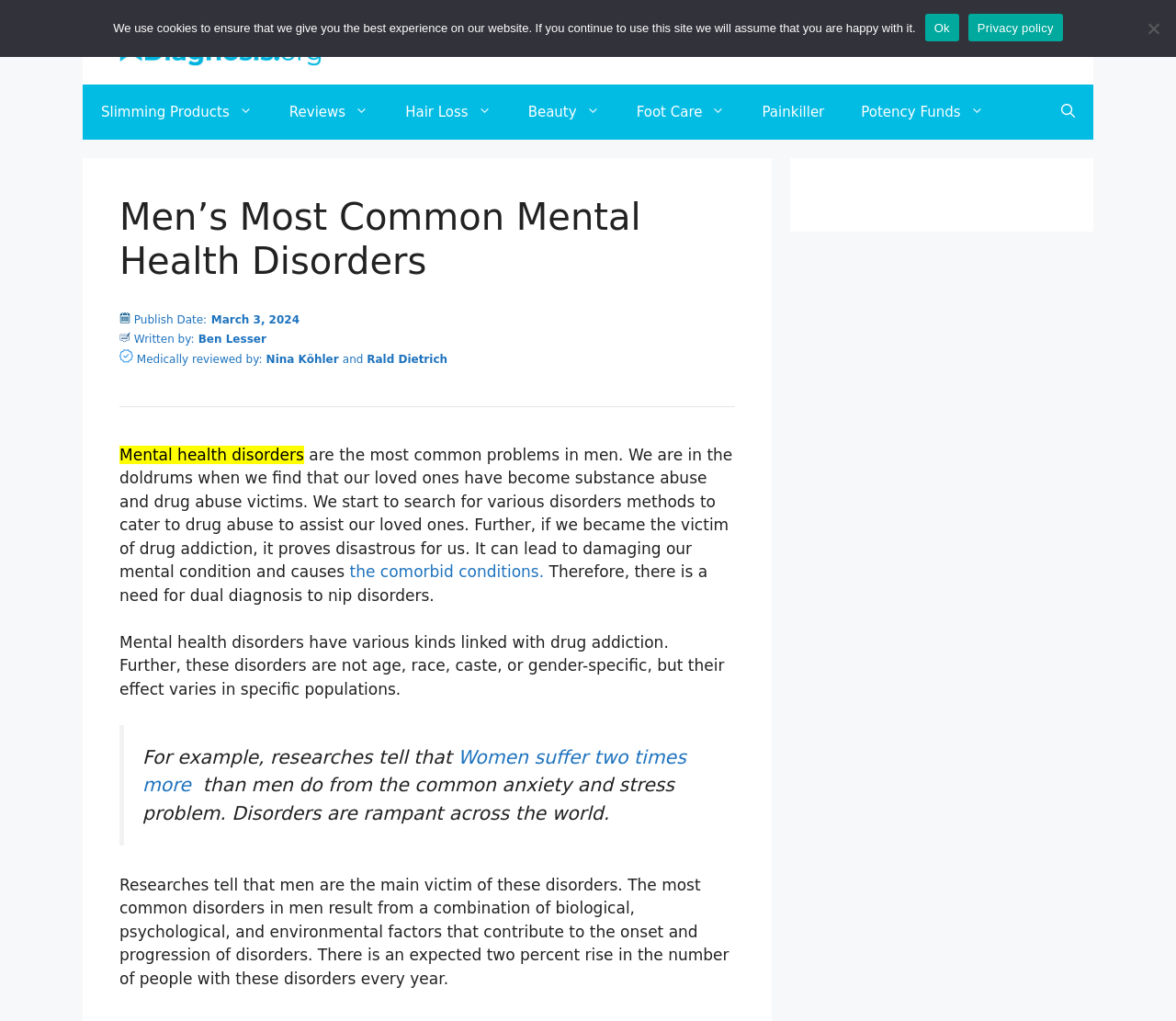What is the purpose of dual diagnosis?
Answer the question with as much detail as you can, using the image as a reference.

I found the purpose of dual diagnosis by reading the text, which states 'Therefore, there is a need for dual diagnosis to nip disorders.' This suggests that dual diagnosis is necessary to address mental health disorders.